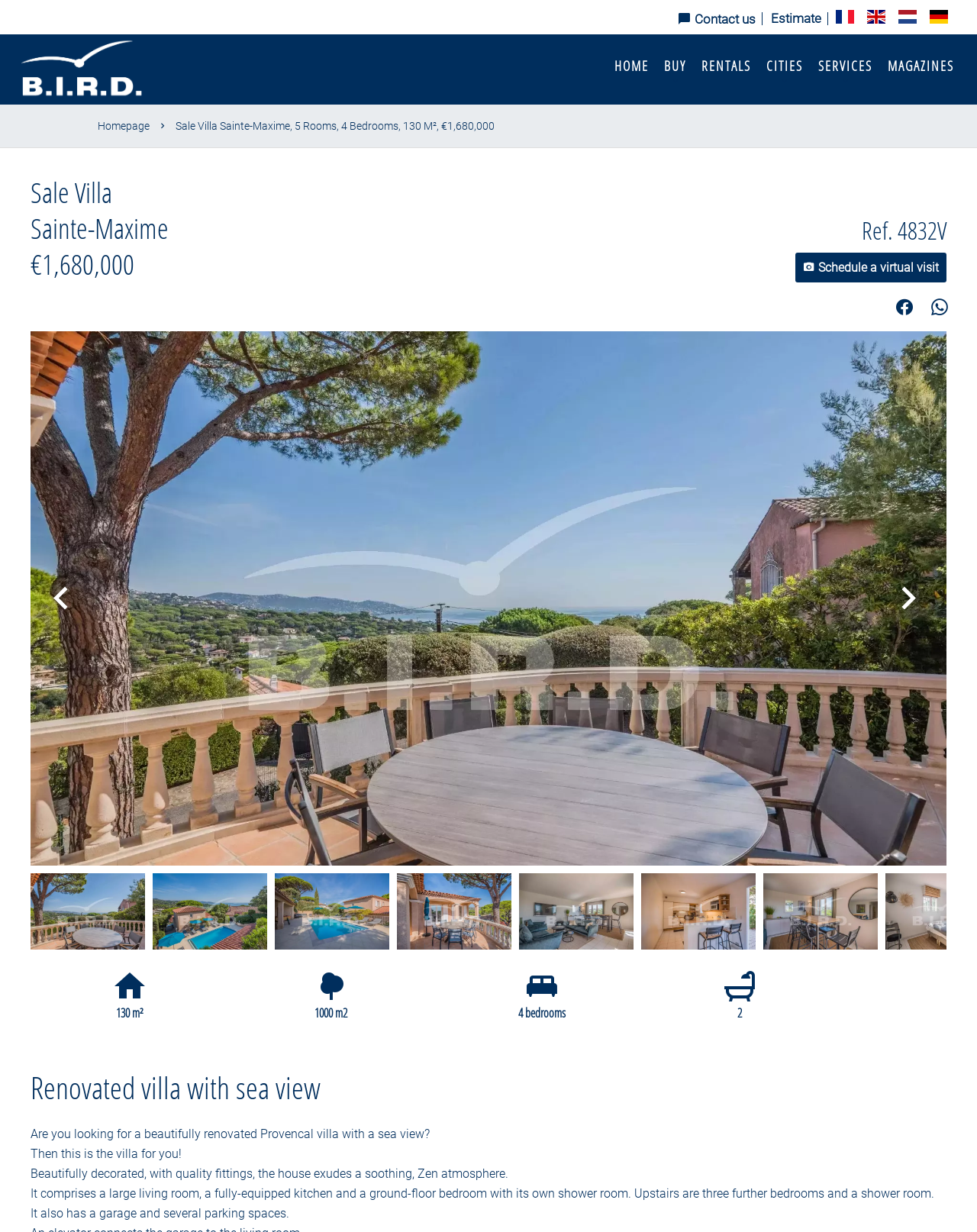Find the bounding box coordinates of the clickable area required to complete the following action: "View the villa details".

[0.18, 0.096, 0.506, 0.12]